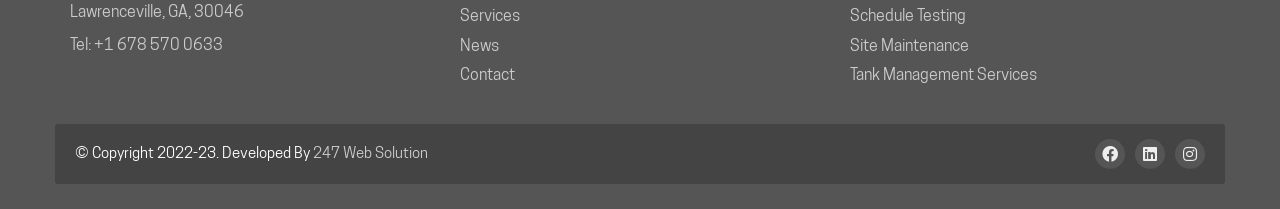Locate the bounding box coordinates of the element that should be clicked to fulfill the instruction: "Read news".

[0.359, 0.165, 0.39, 0.267]